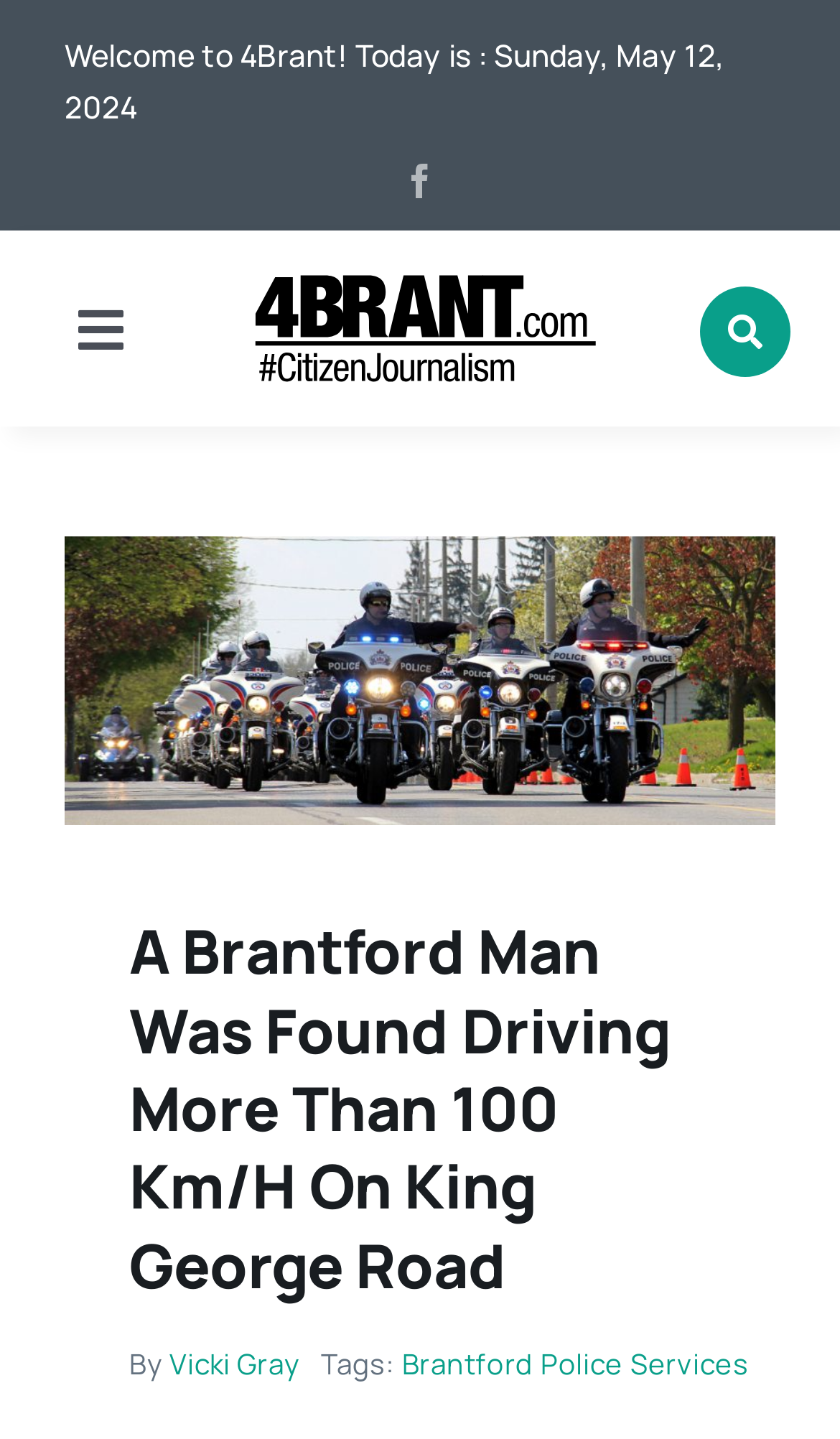Pinpoint the bounding box coordinates of the element to be clicked to execute the instruction: "Click on the Facebook link".

[0.479, 0.114, 0.521, 0.138]